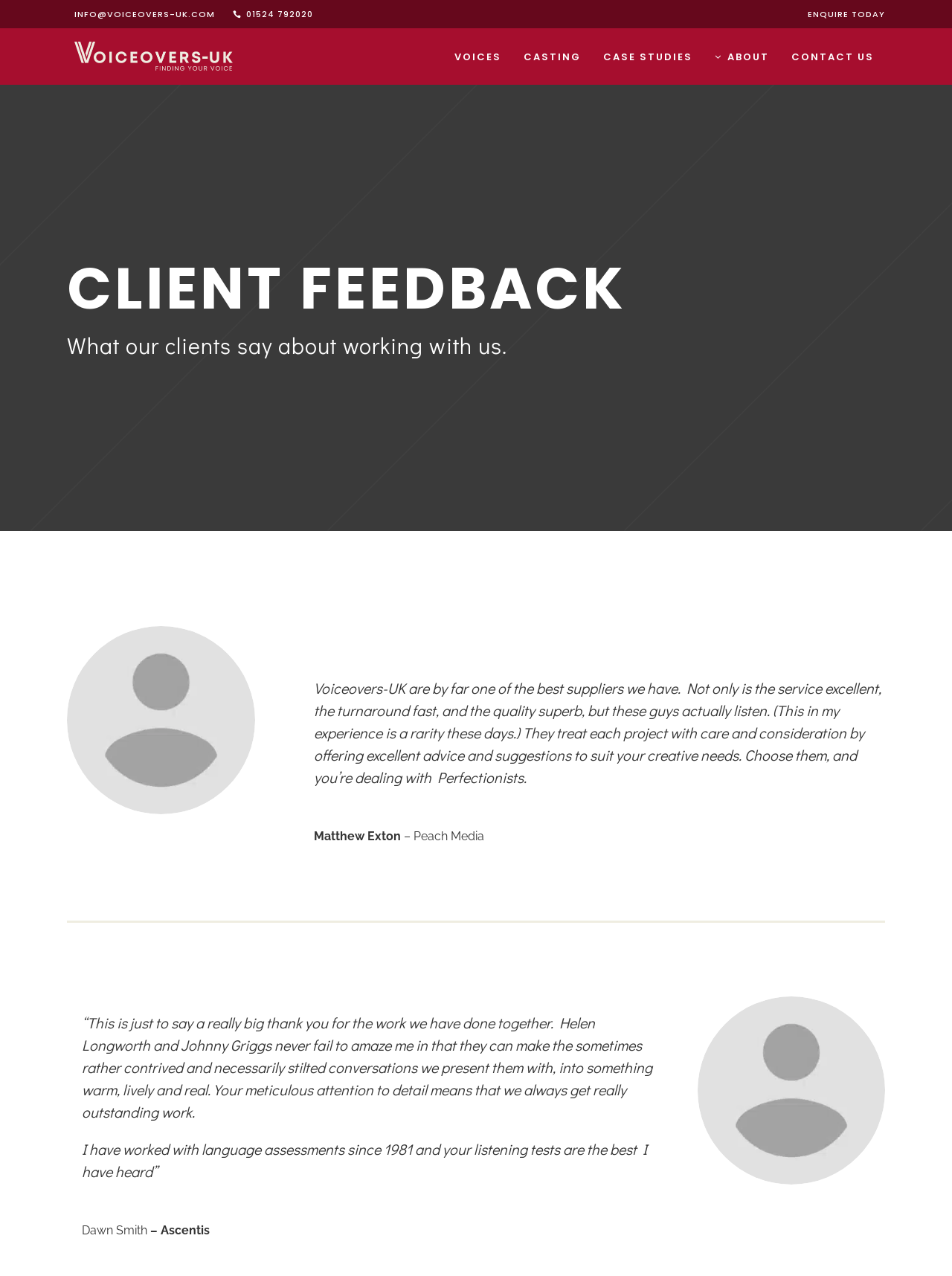Give a one-word or one-phrase response to the question: 
What is the name of the client who said Voiceovers-UK are 'by far one of the best suppliers'?

Matthew Exton